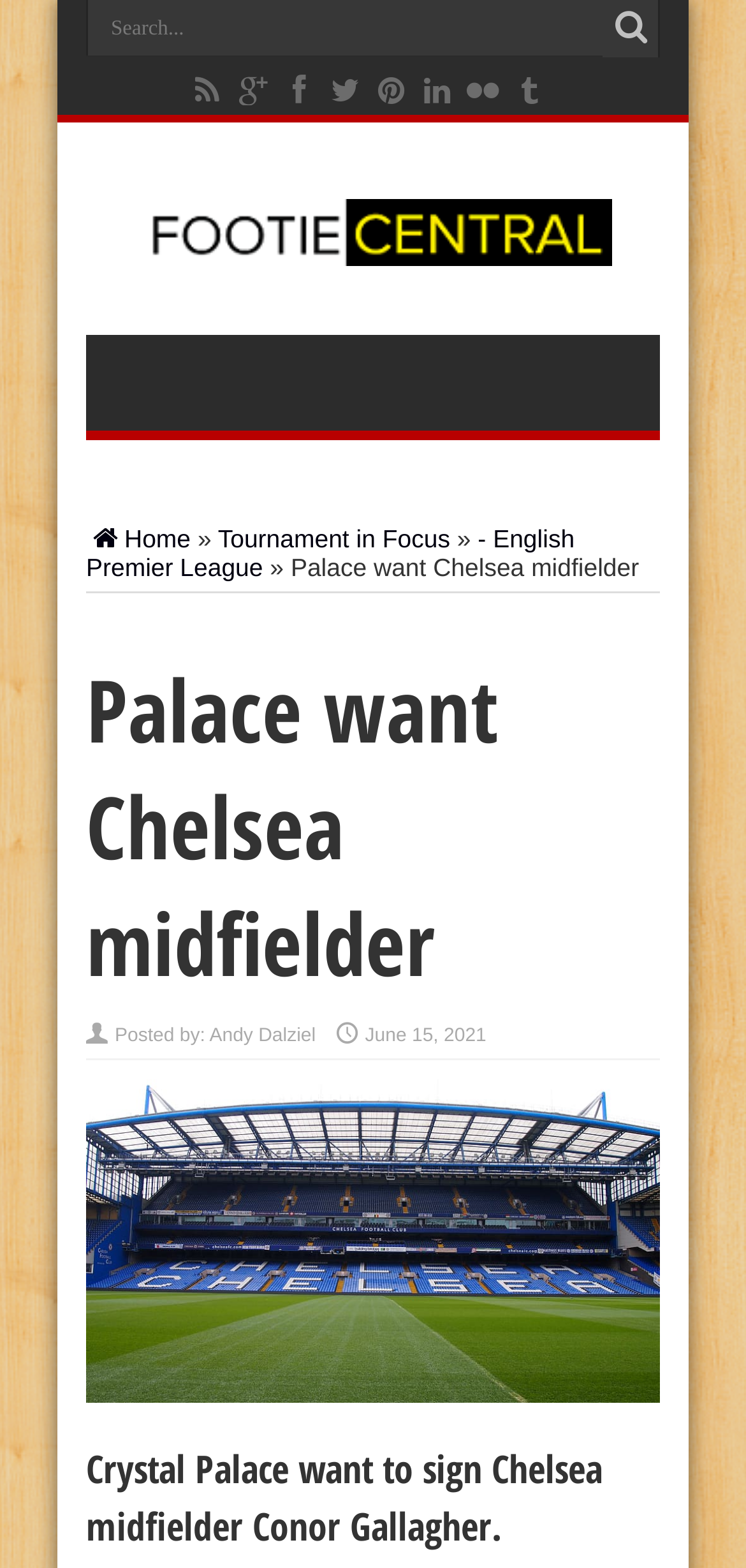Specify the bounding box coordinates of the area that needs to be clicked to achieve the following instruction: "Read the article about Palace wanting Chelsea midfielder".

[0.39, 0.353, 0.857, 0.371]